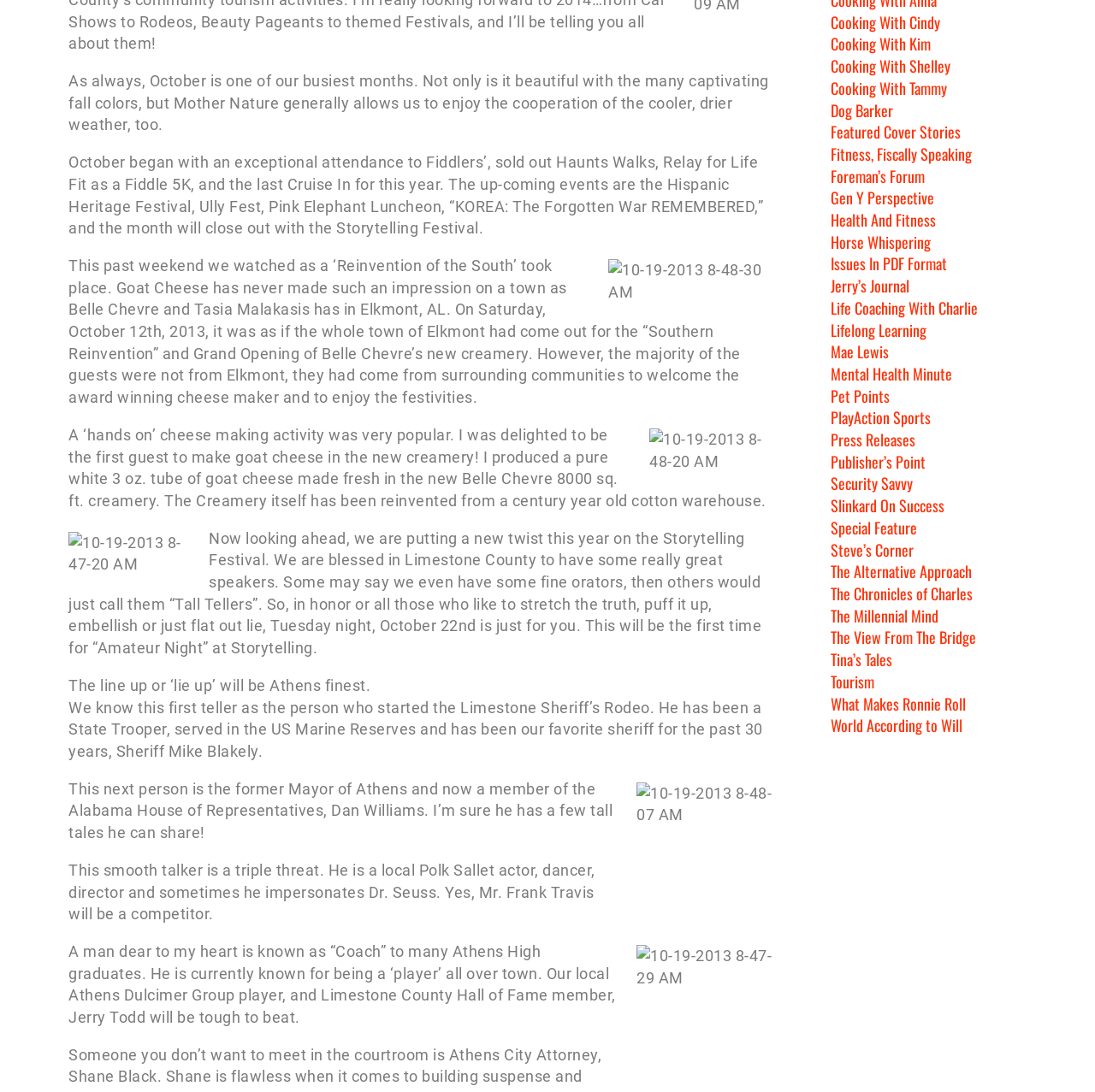From the screenshot, find the bounding box of the UI element matching this description: "Reception". Supply the bounding box coordinates in the form [left, top, right, bottom], each a float between 0 and 1.

None